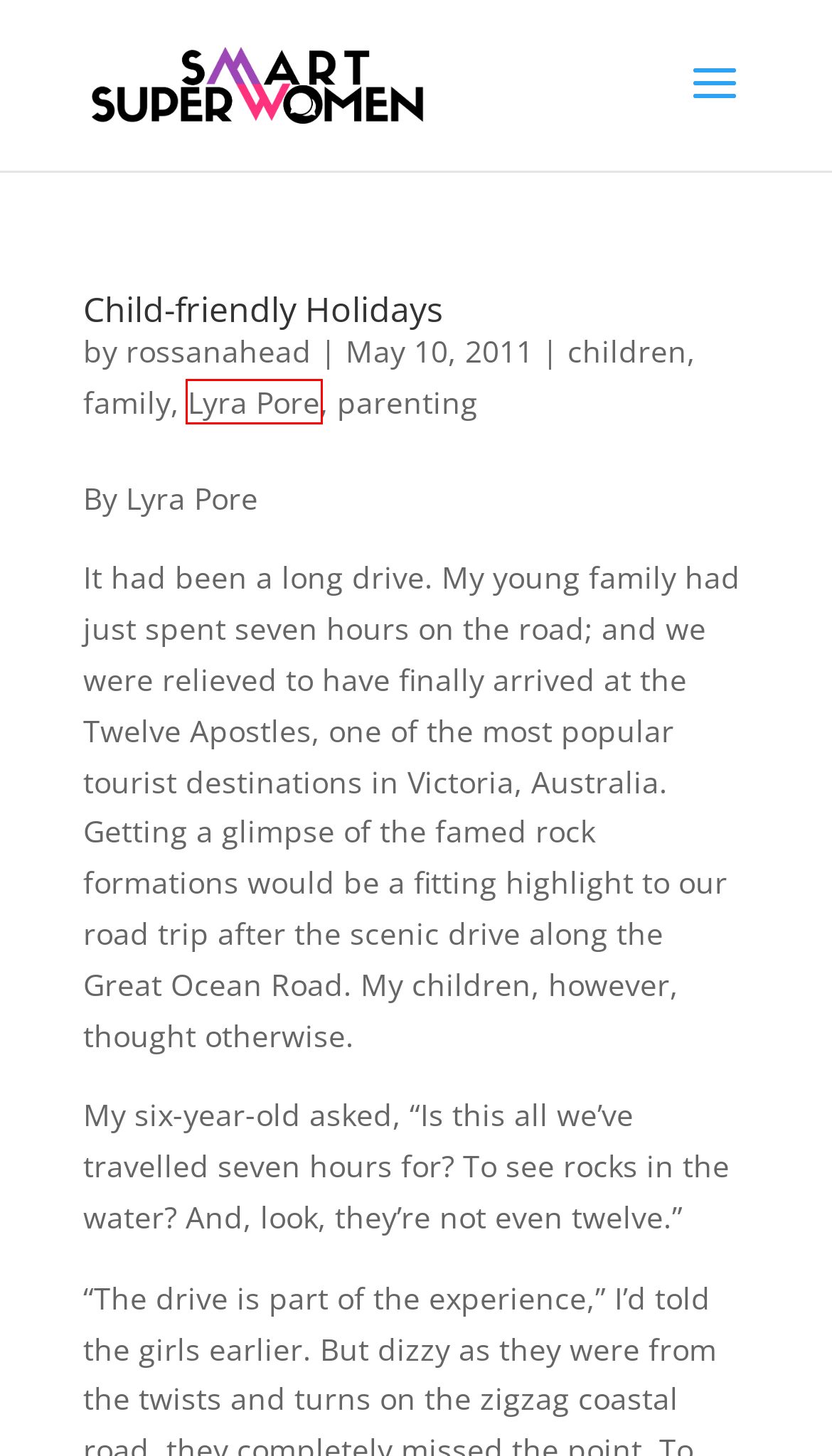You are provided with a screenshot of a webpage that includes a red rectangle bounding box. Please choose the most appropriate webpage description that matches the new webpage after clicking the element within the red bounding box. Here are the candidates:
A. parenting | Smart Super Women
B. Smart Super Women | smart super woman
C. Lyra Pore | Smart Super Women
D. children | Smart Super Women
E. family | Smart Super Women
F. The Work at Home Woman - Legitimate Work From Home Jobs
G. Child-friendly Holidays | Smart Super Women
H. rossanahead | Smart Super Women

C